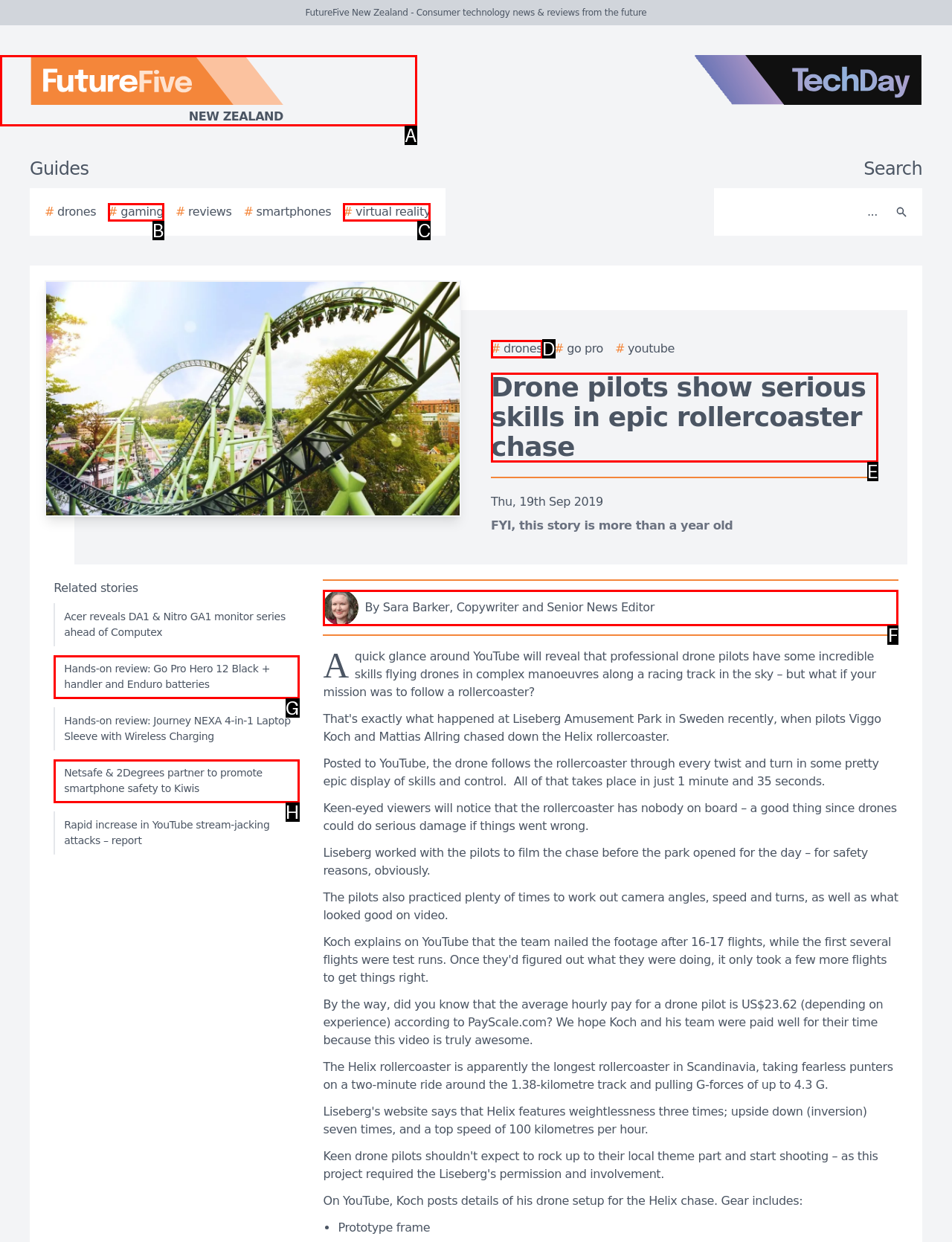Find the option you need to click to complete the following instruction: Read the article about drone pilots
Answer with the corresponding letter from the choices given directly.

E